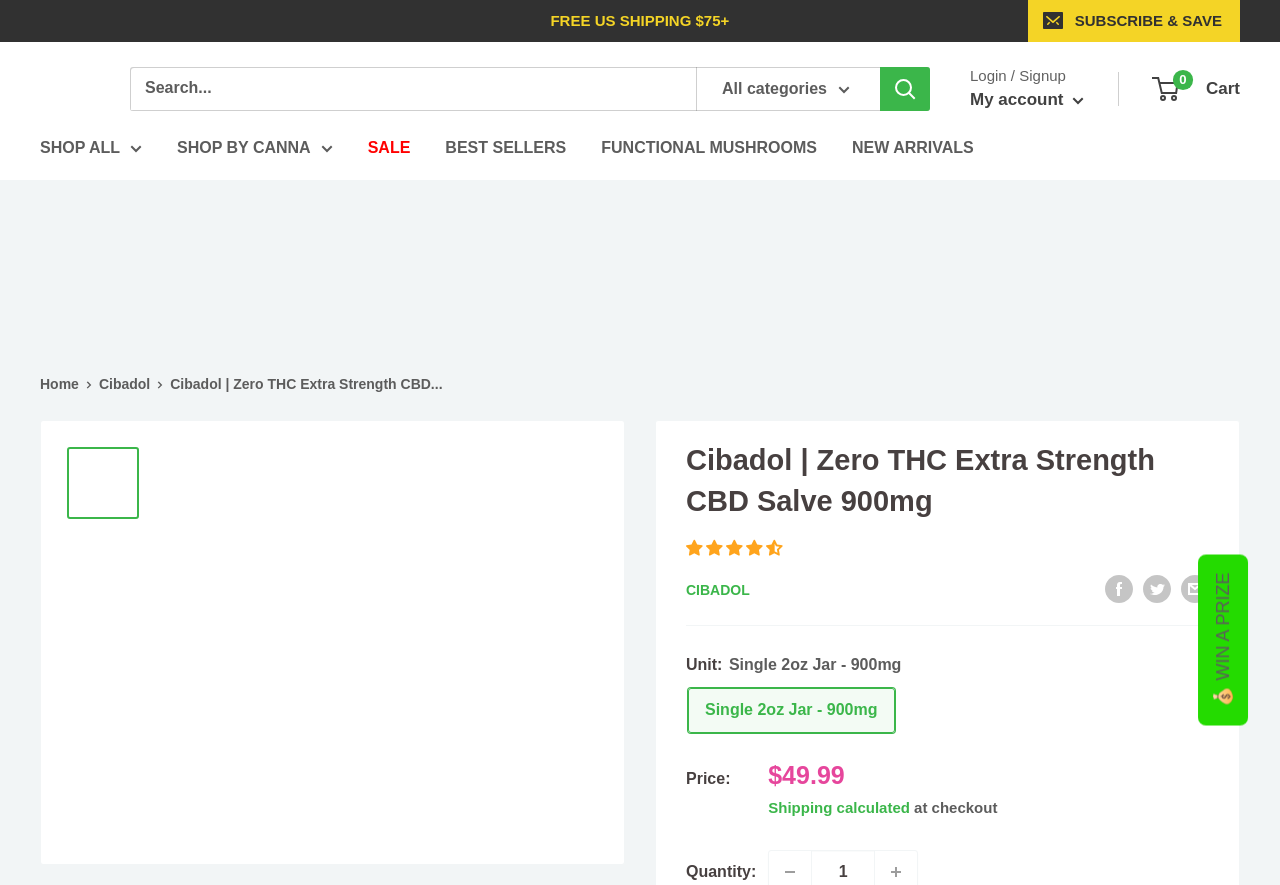Calculate the bounding box coordinates for the UI element based on the following description: "parent_node: All categories aria-label="Search"". Ensure the coordinates are four float numbers between 0 and 1, i.e., [left, top, right, bottom].

[0.688, 0.076, 0.727, 0.125]